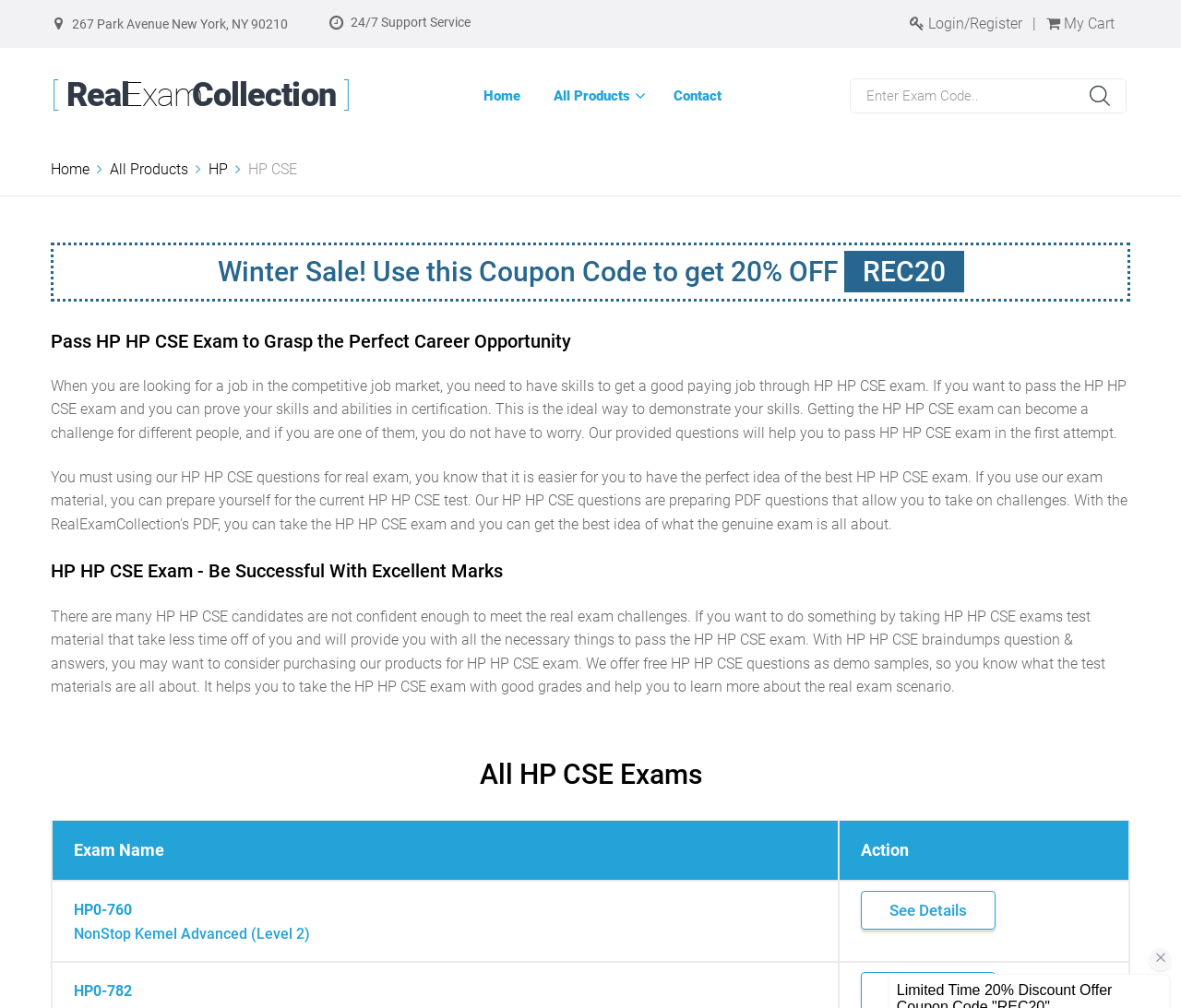Based on the visual content of the image, answer the question thoroughly: What is the purpose of the provided questions?

The purpose of the provided questions can be inferred from the StaticText 'Our provided questions will help you to pass HP HP CSE exam in the first attempt.' at the top middle of the webpage, which explains the benefit of using the website's resources.